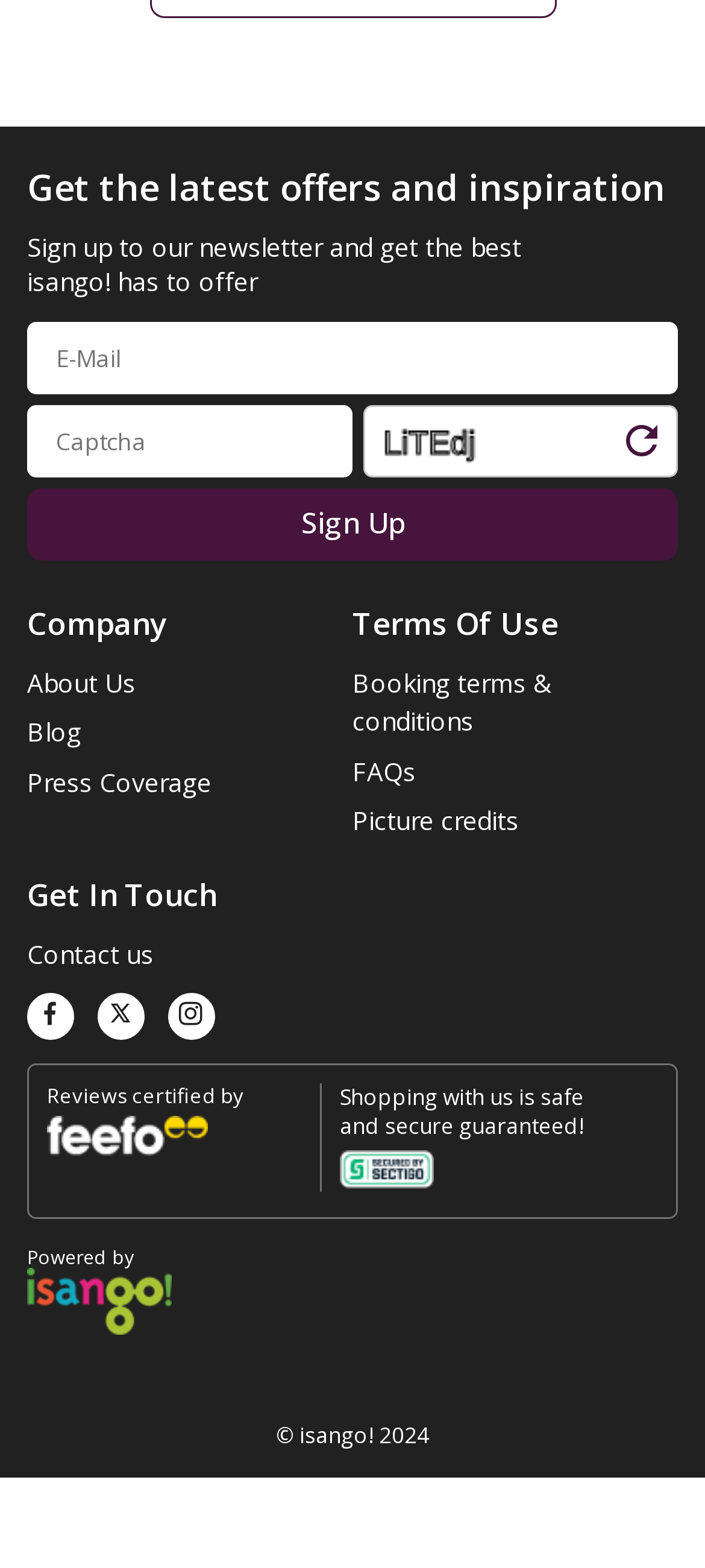Please locate the clickable area by providing the bounding box coordinates to follow this instruction: "Learn about the company".

[0.038, 0.424, 0.192, 0.446]